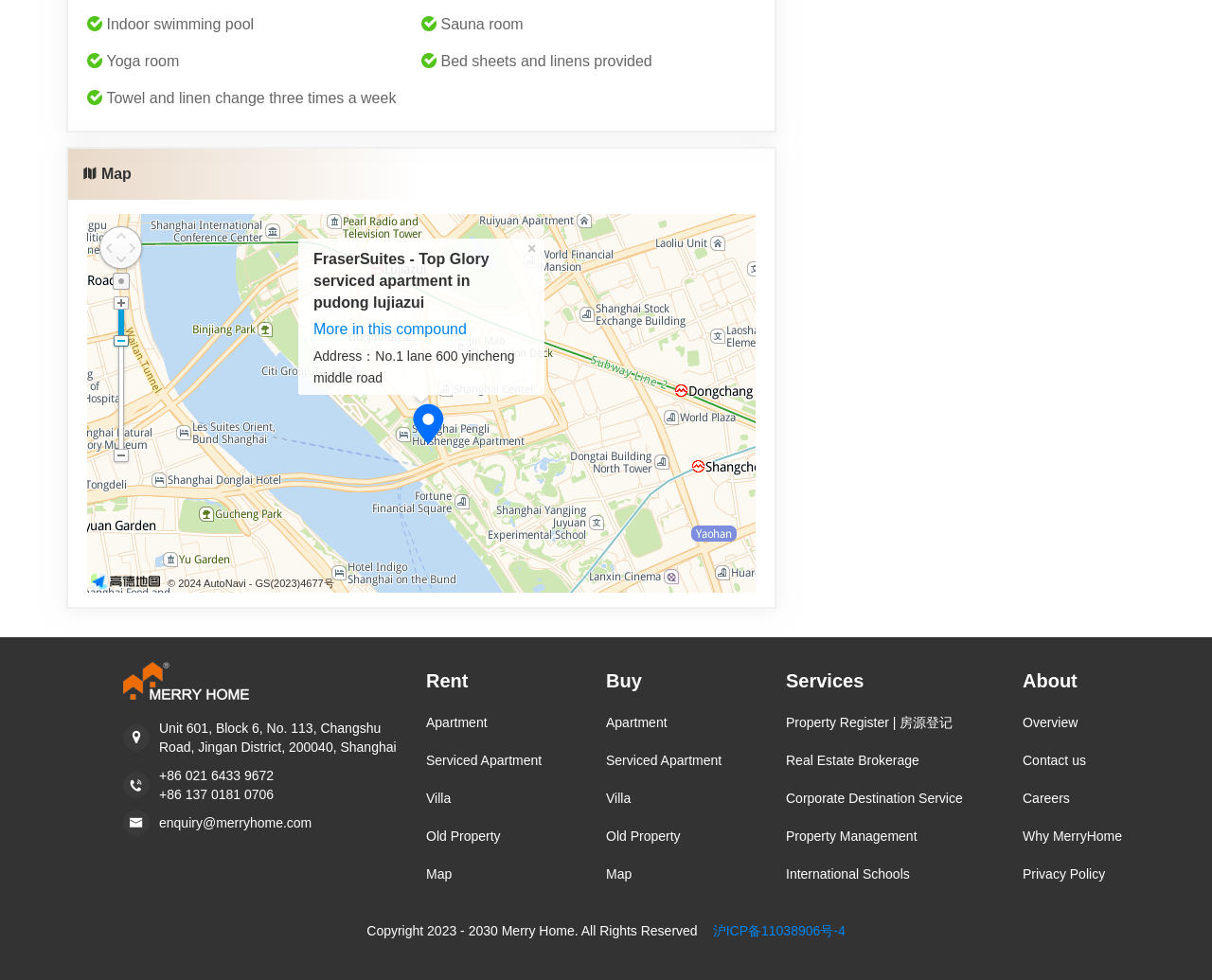Find the bounding box coordinates of the clickable element required to execute the following instruction: "View more information about FraserSuites - Top Glory serviced apartment". Provide the coordinates as four float numbers between 0 and 1, i.e., [left, top, right, bottom].

[0.259, 0.256, 0.404, 0.317]